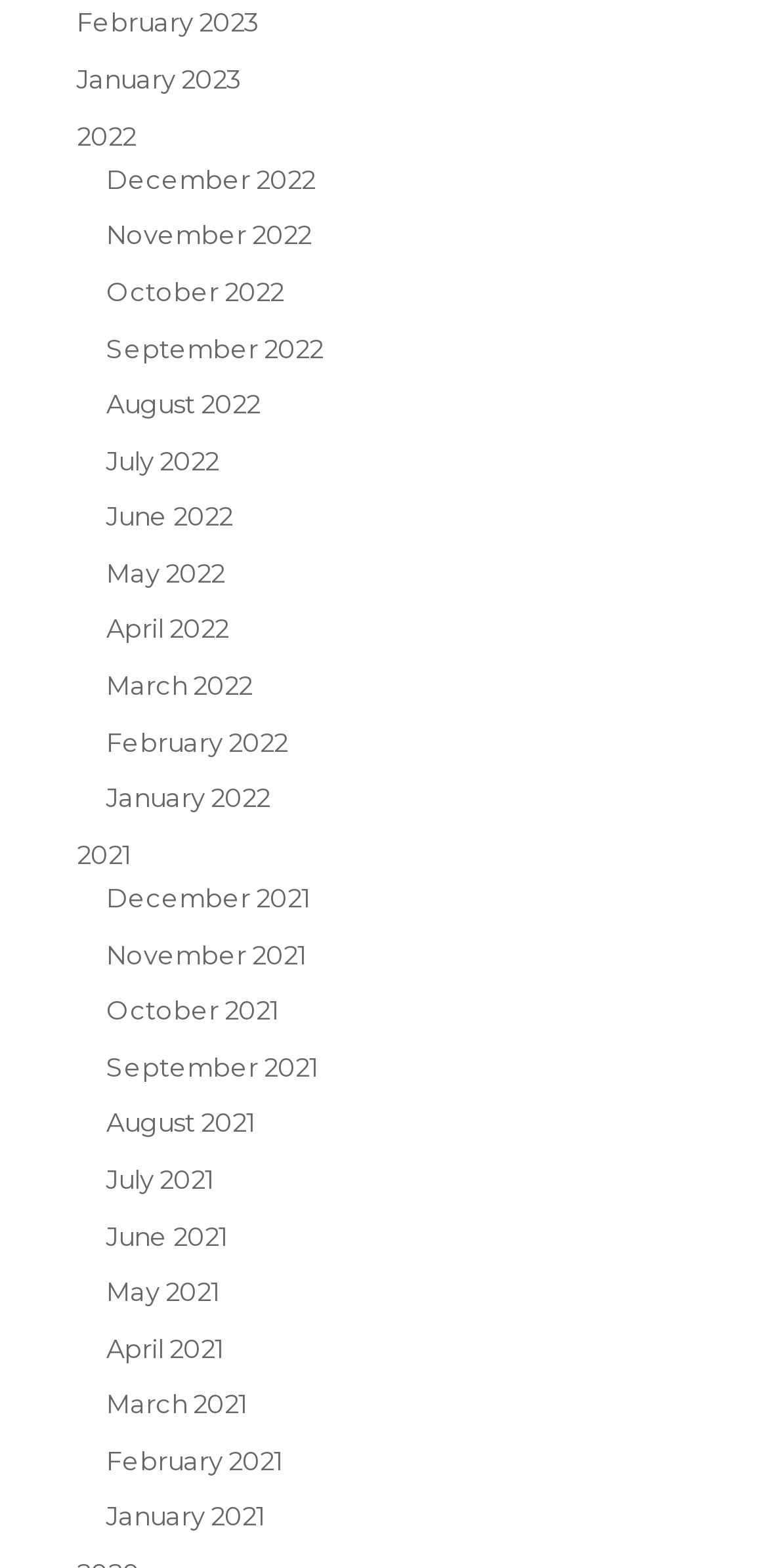Please indicate the bounding box coordinates for the clickable area to complete the following task: "View February 2023". The coordinates should be specified as four float numbers between 0 and 1, i.e., [left, top, right, bottom].

[0.1, 0.004, 0.338, 0.024]